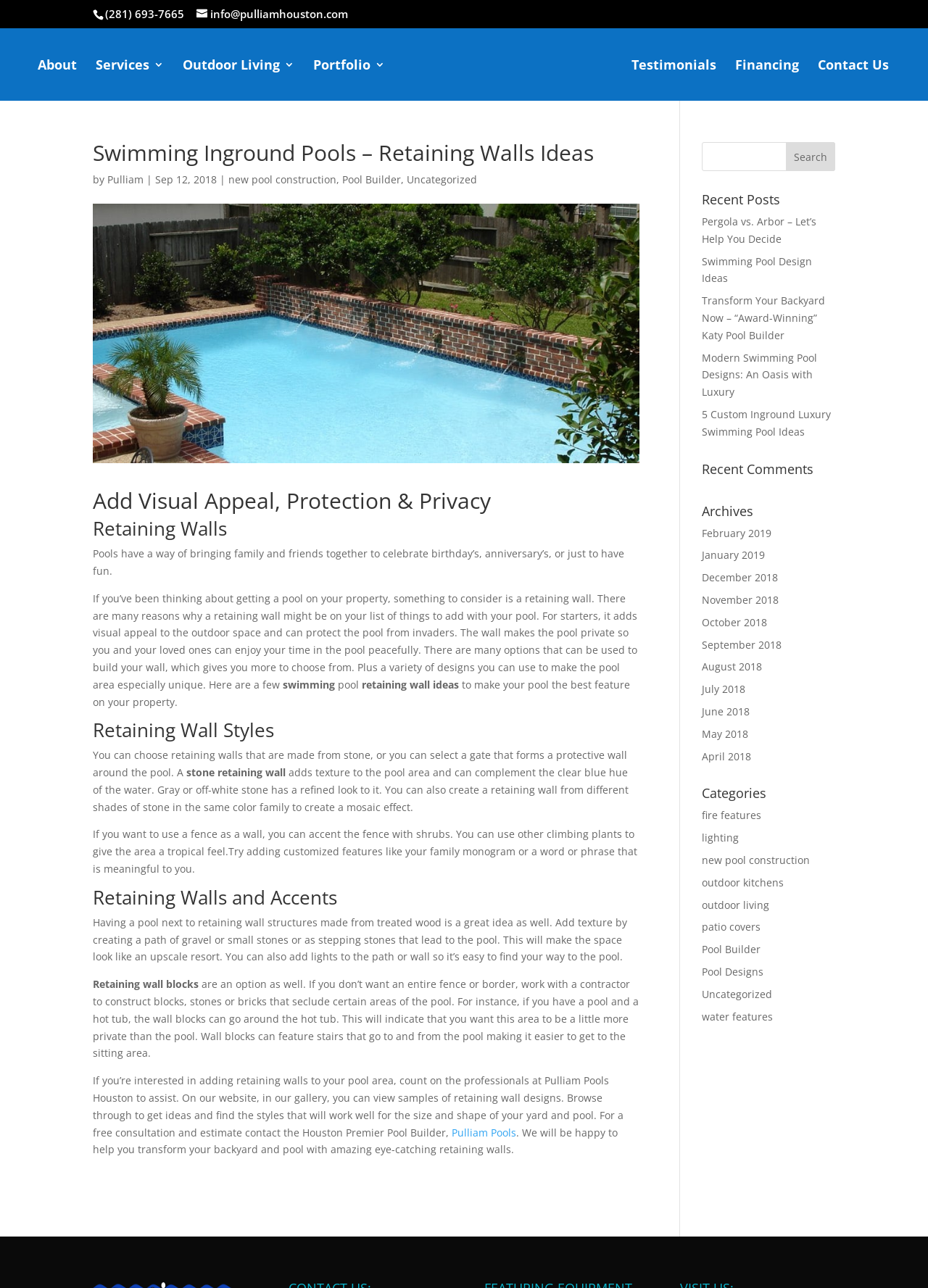What type of material can be used to build a retaining wall?
Refer to the image and provide a one-word or short phrase answer.

Stone